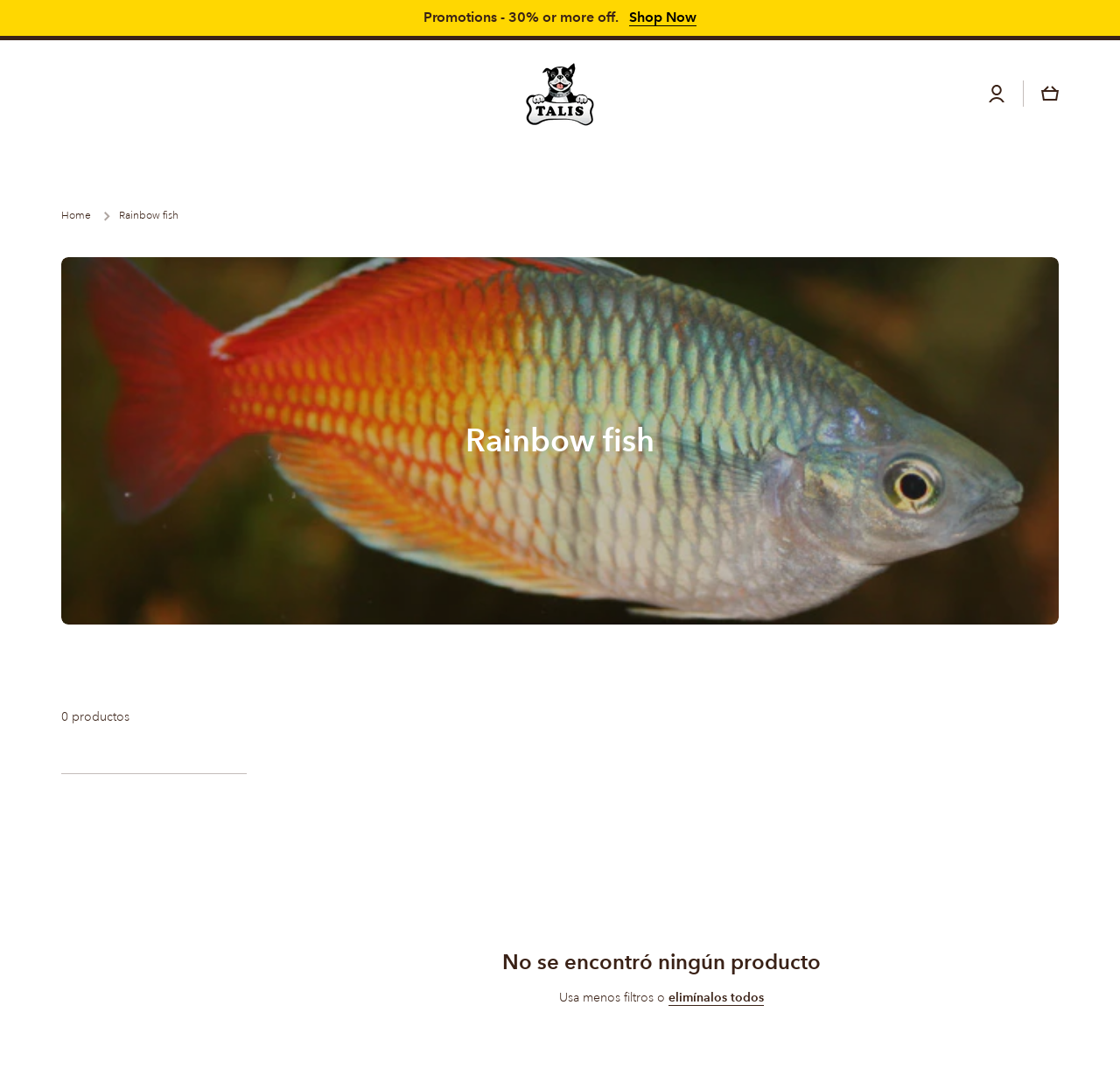With reference to the screenshot, provide a detailed response to the question below:
What is the name of the fish on this webpage?

I found the answer by looking at the image description 'Rainbow fish' and the StaticText 'Rainbow fish' which suggests that the main content of the webpage is about a fish called Rainbow fish.